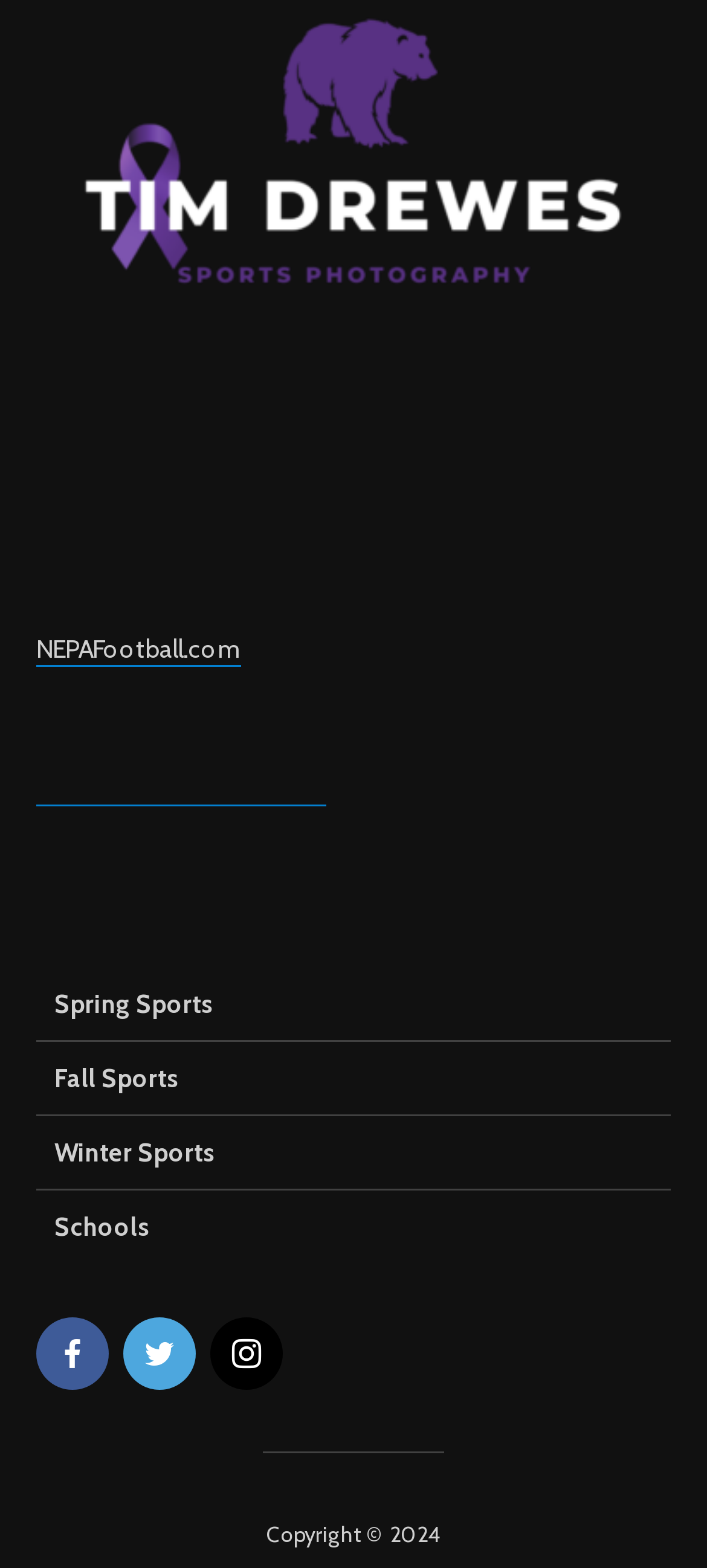Locate the bounding box coordinates of the clickable region to complete the following instruction: "View Spring Sports."

[0.051, 0.629, 0.949, 0.665]